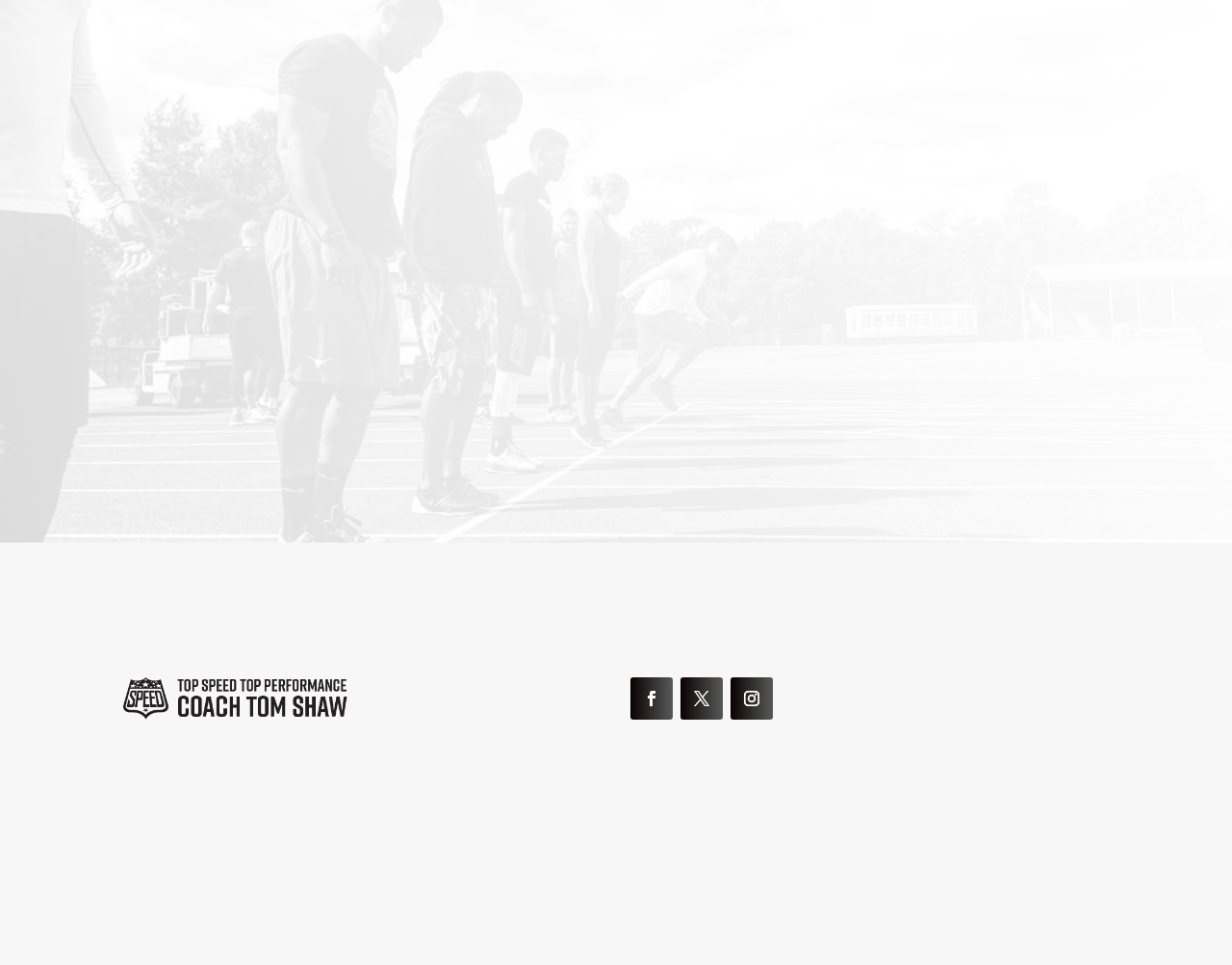What is the email address to contact Tom Shaw Performance? Please answer the question using a single word or phrase based on the image.

coach@coachtomshaw.com